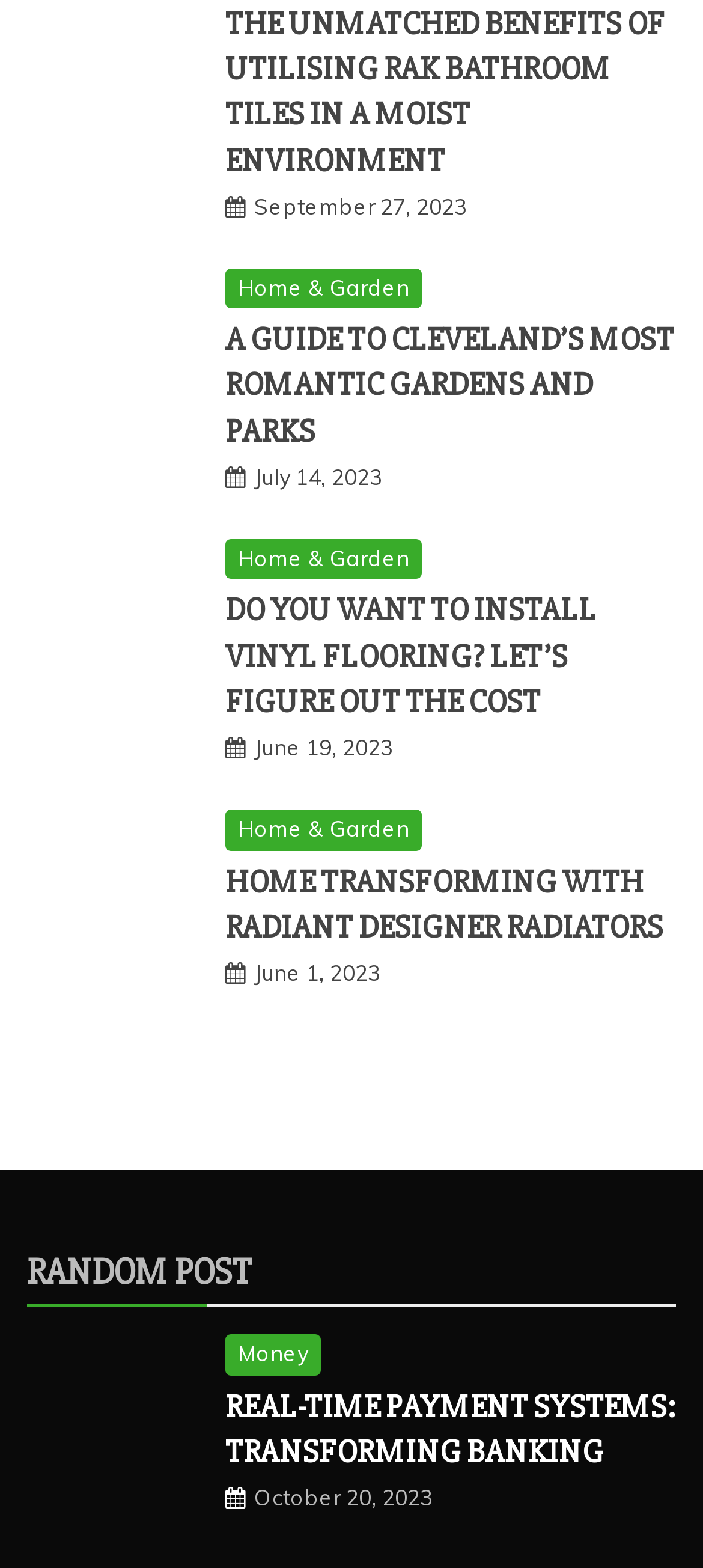How many articles are on this webpage?
Answer the question with a single word or phrase derived from the image.

9